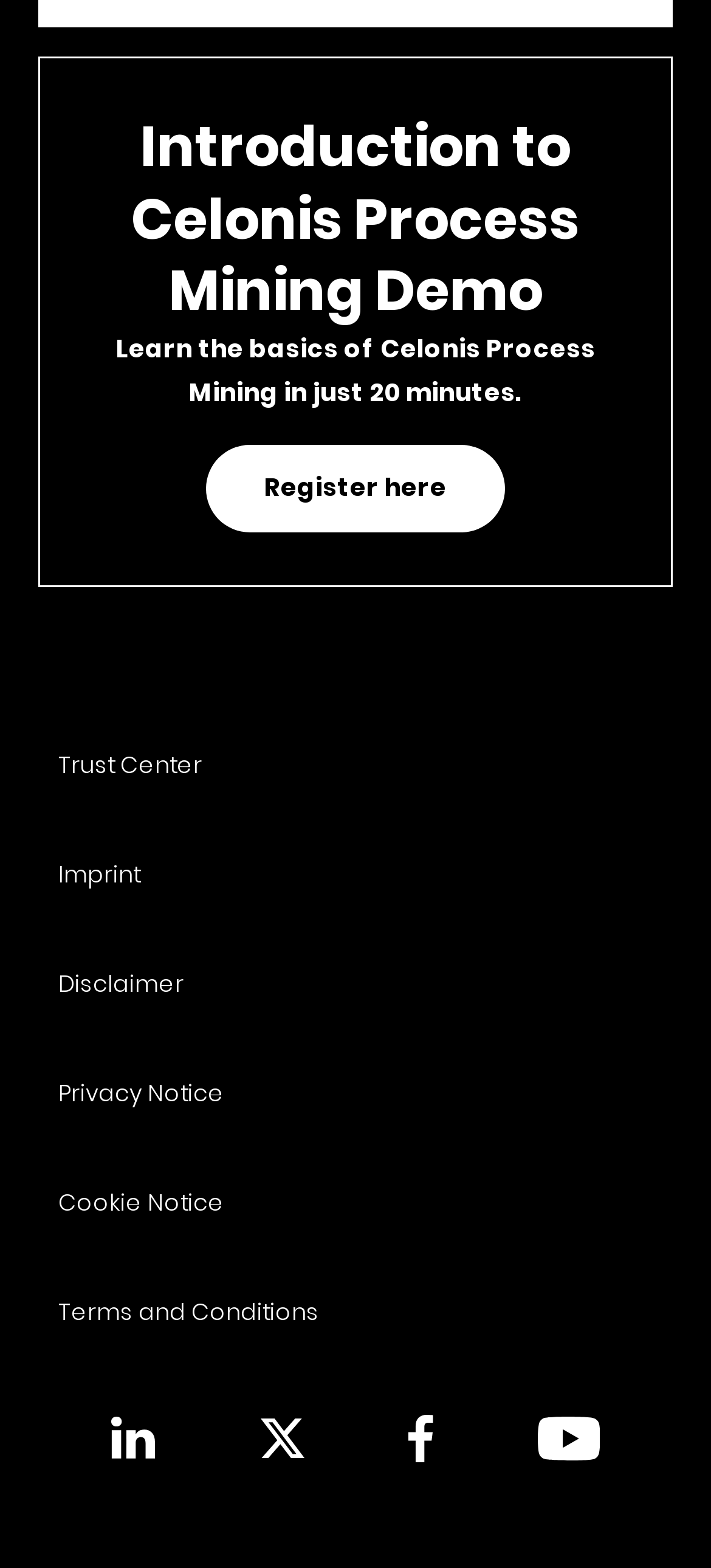What is the estimated time to learn Celonis Process Mining?
Identify the answer in the screenshot and reply with a single word or phrase.

20 minutes